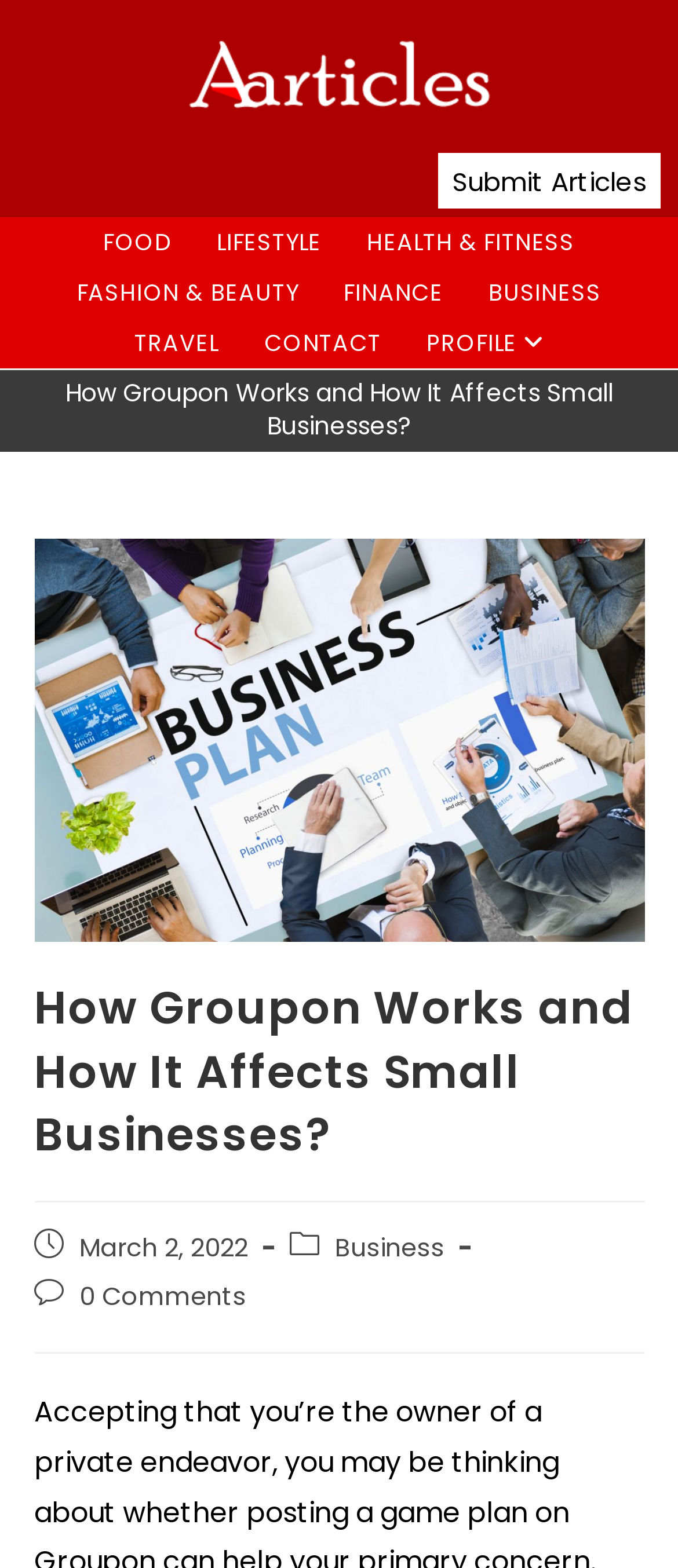What is the date of the current article?
Deliver a detailed and extensive answer to the question.

I found the date of the current article by looking at the text 'March 2, 2022' located below the article title.